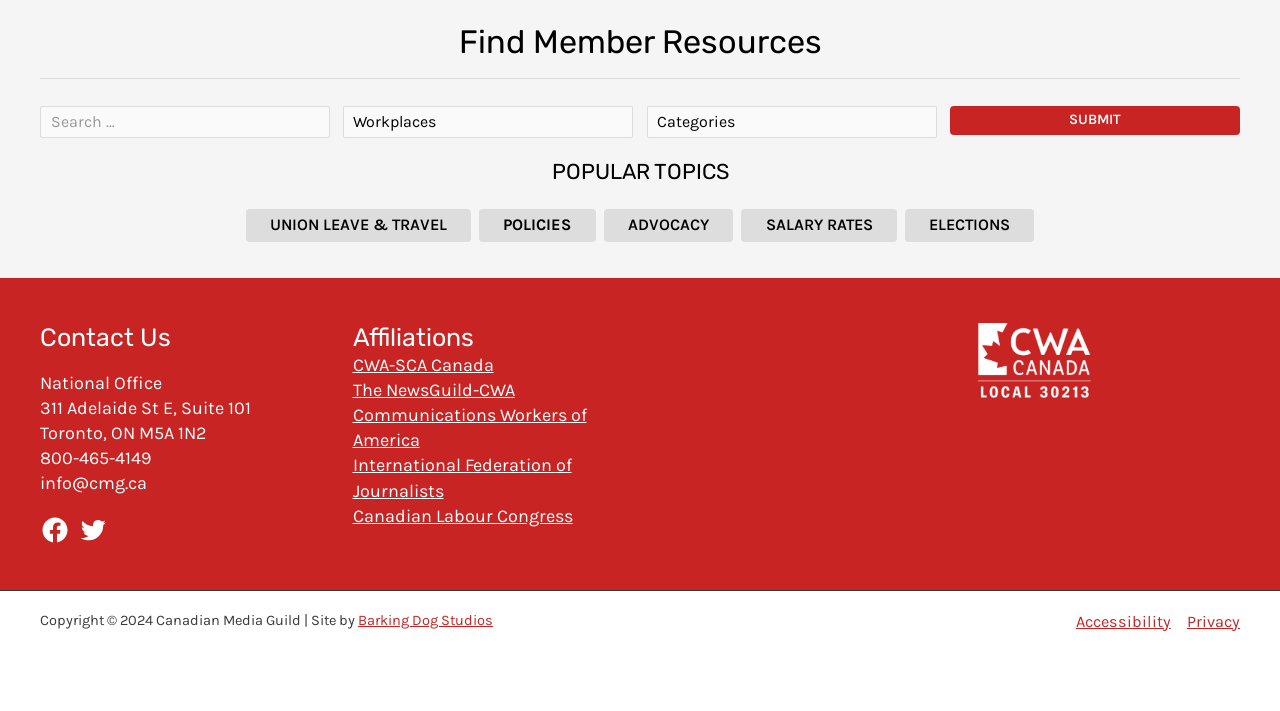How many footer widgets are there?
Answer the question based on the image using a single word or a brief phrase.

3